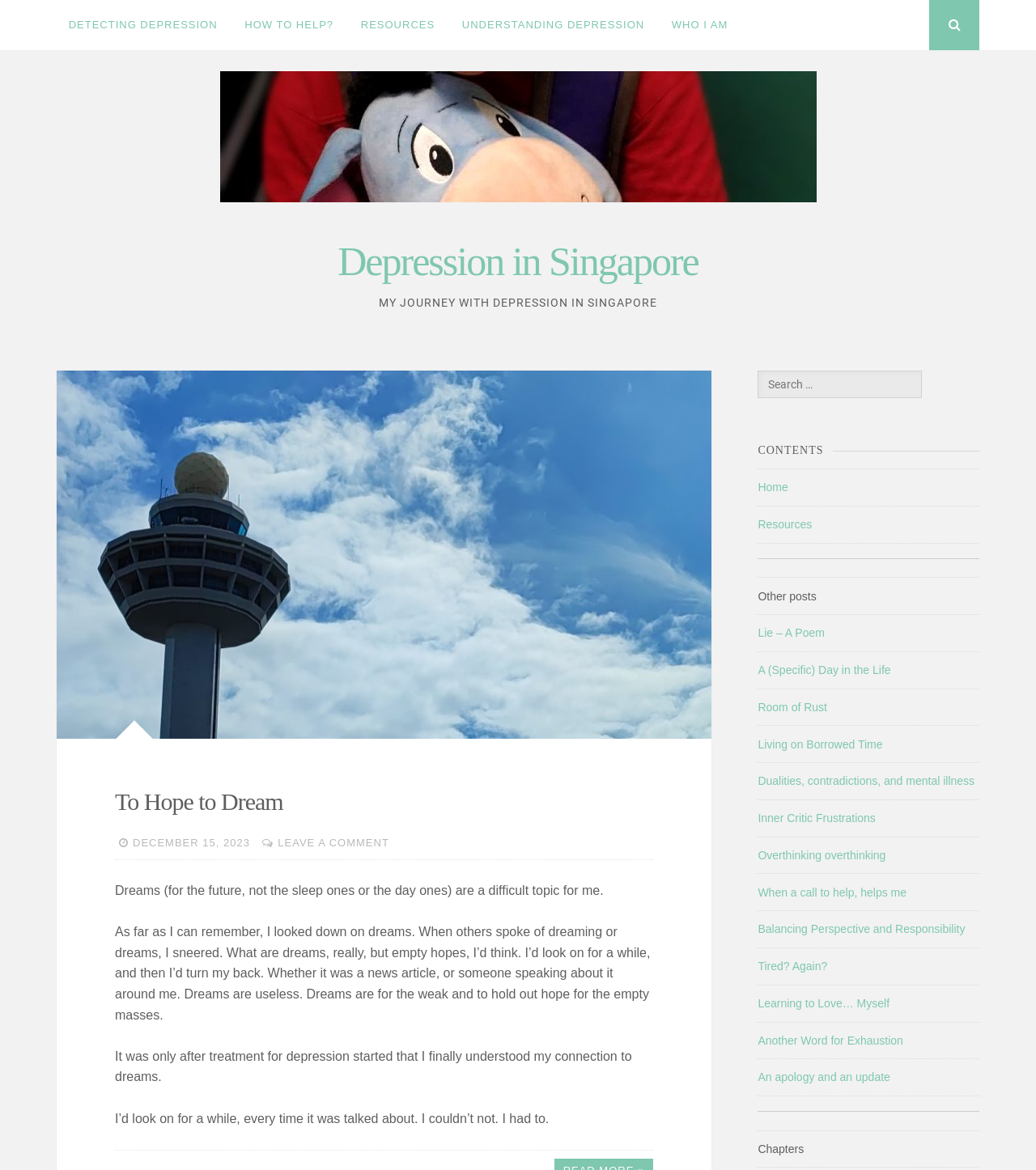What is the main topic of this webpage?
From the image, provide a succinct answer in one word or a short phrase.

Depression in Singapore